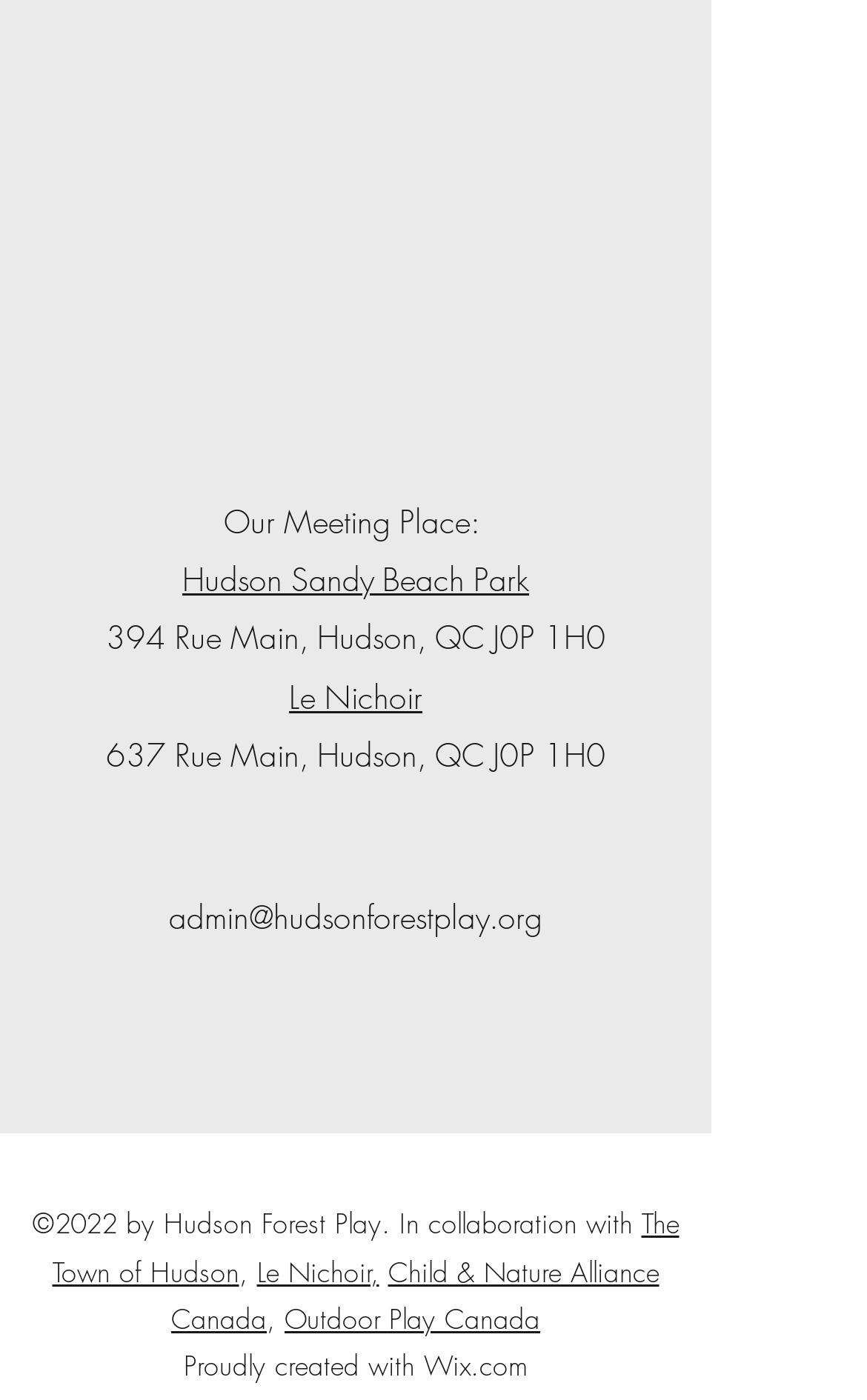Please identify the bounding box coordinates of the element's region that needs to be clicked to fulfill the following instruction: "go to The Town of Hudson". The bounding box coordinates should consist of four float numbers between 0 and 1, i.e., [left, top, right, bottom].

[0.06, 0.86, 0.783, 0.921]